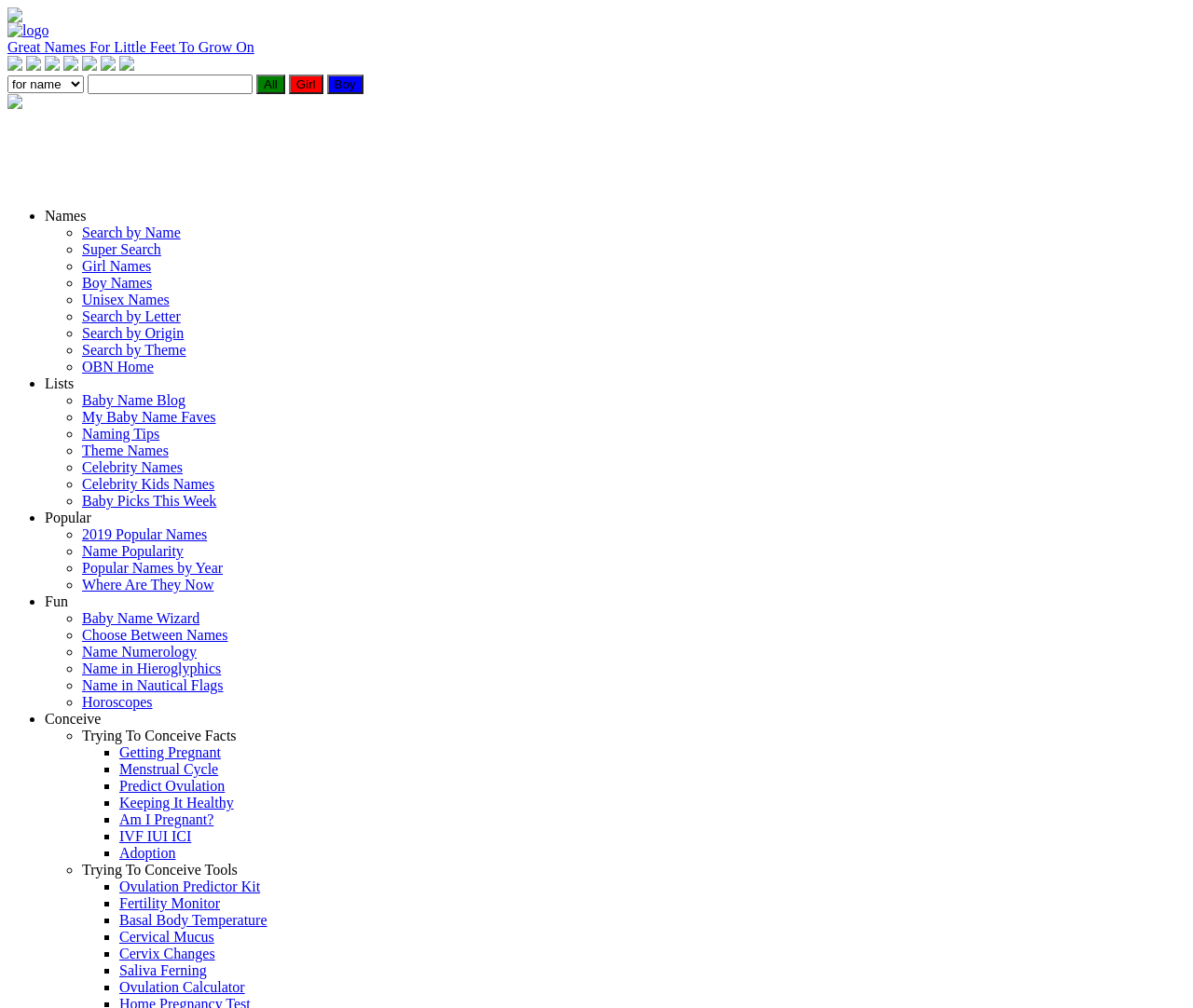How many search options are available?
Offer a detailed and full explanation in response to the question.

I counted the number of links and buttons in the search section, including 'Super Search', 'Girl Names', 'Boy Names', '2019 Most Popular Names', and 'Search By Letter', which totals 5 search options.